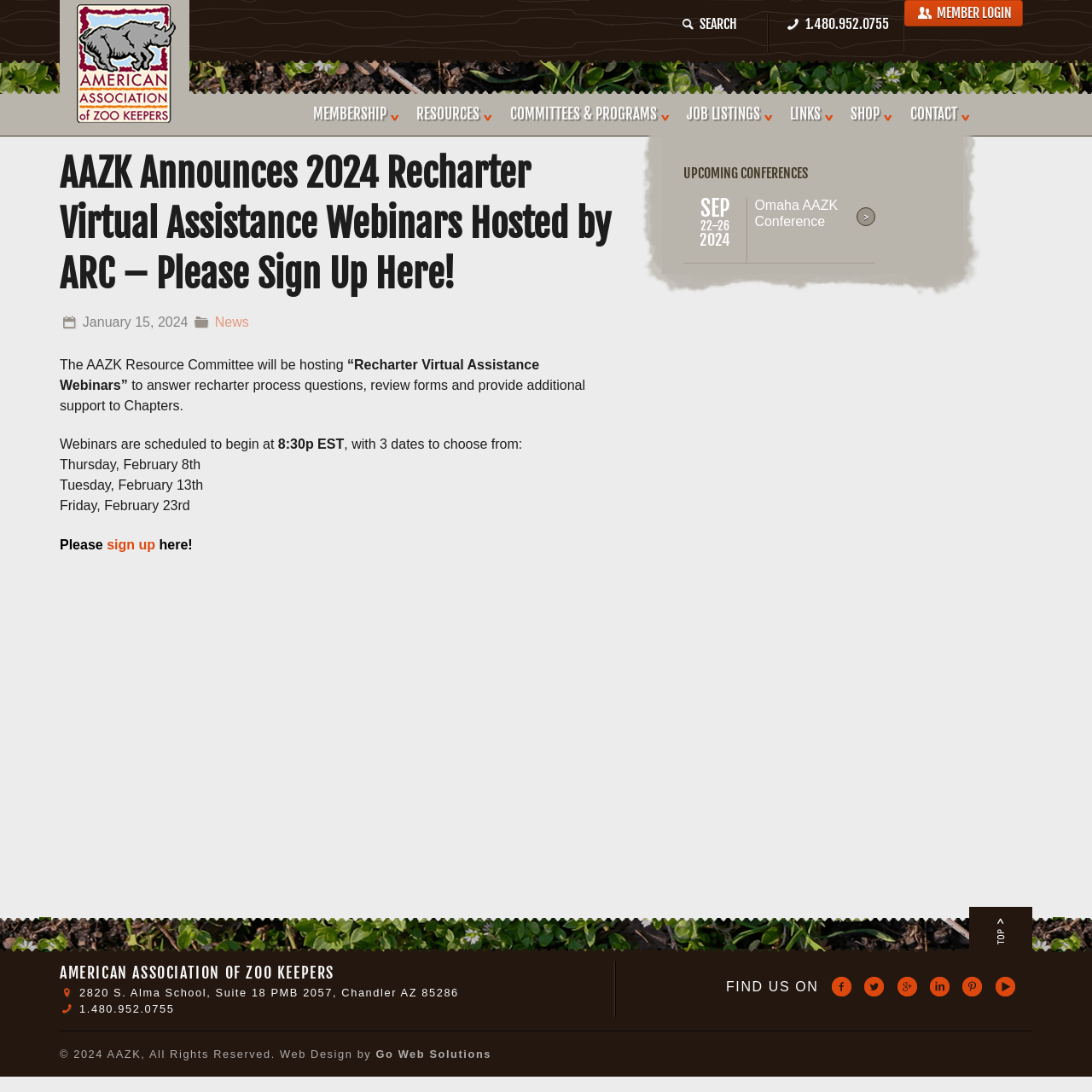Use a single word or phrase to answer the question:
What is the copyright year for AAZK?

2024